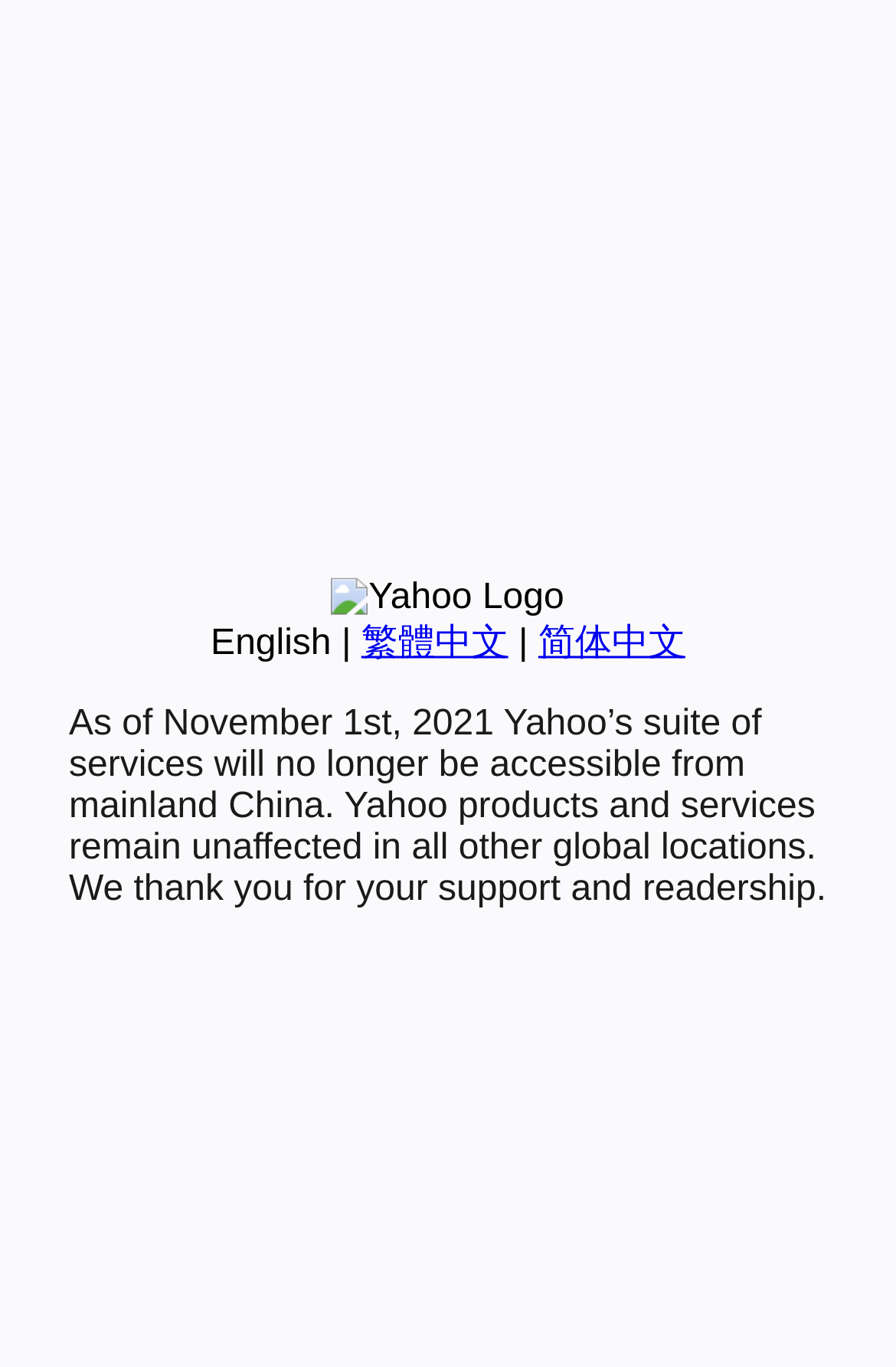Using the provided element description "English", determine the bounding box coordinates of the UI element.

[0.235, 0.456, 0.37, 0.485]